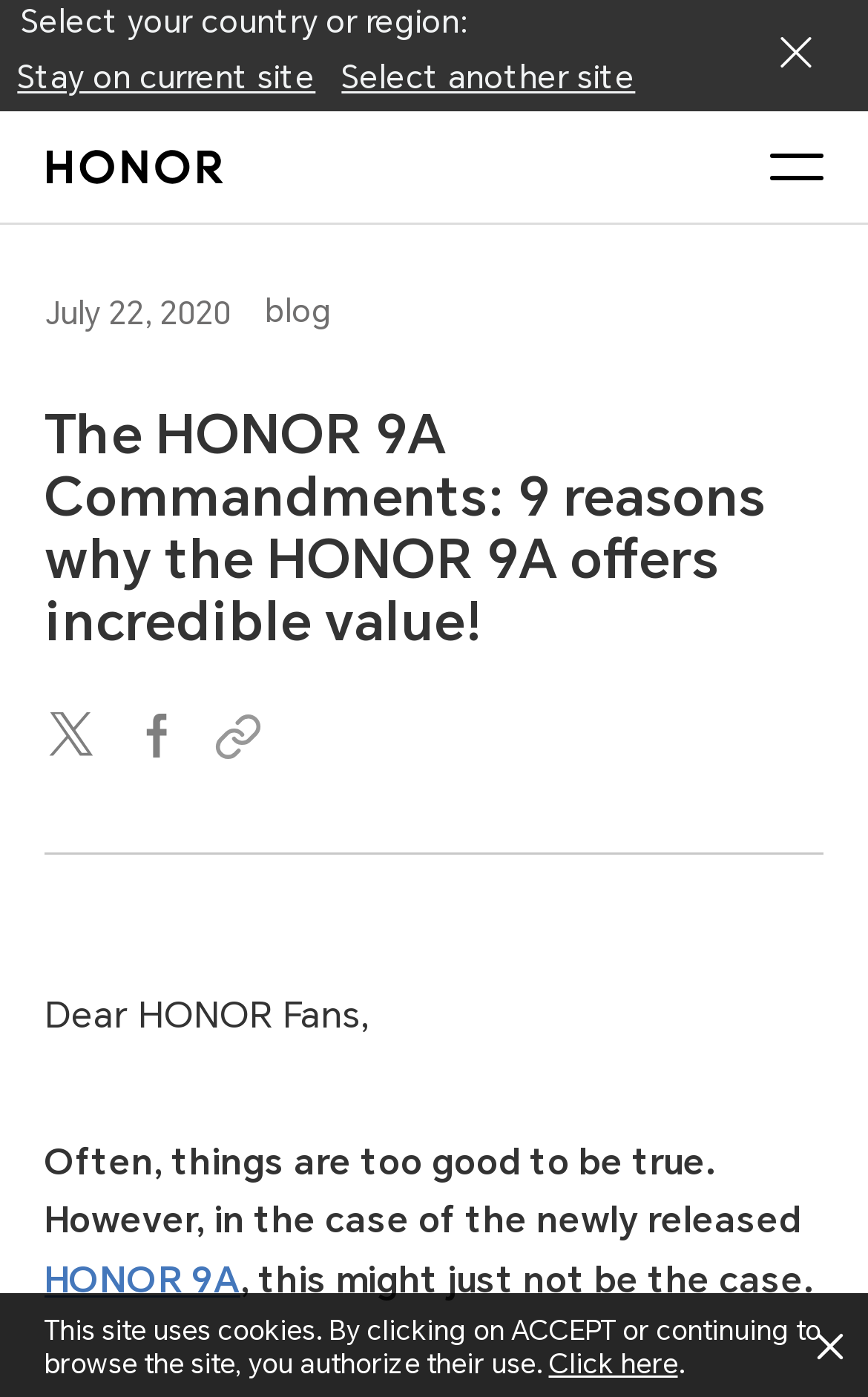What is the size of the Fullview Display?
Please interpret the details in the image and answer the question thoroughly.

The size of the Fullview Display can be inferred from the meta description which mentions '6.3 inch Fullview Display'.